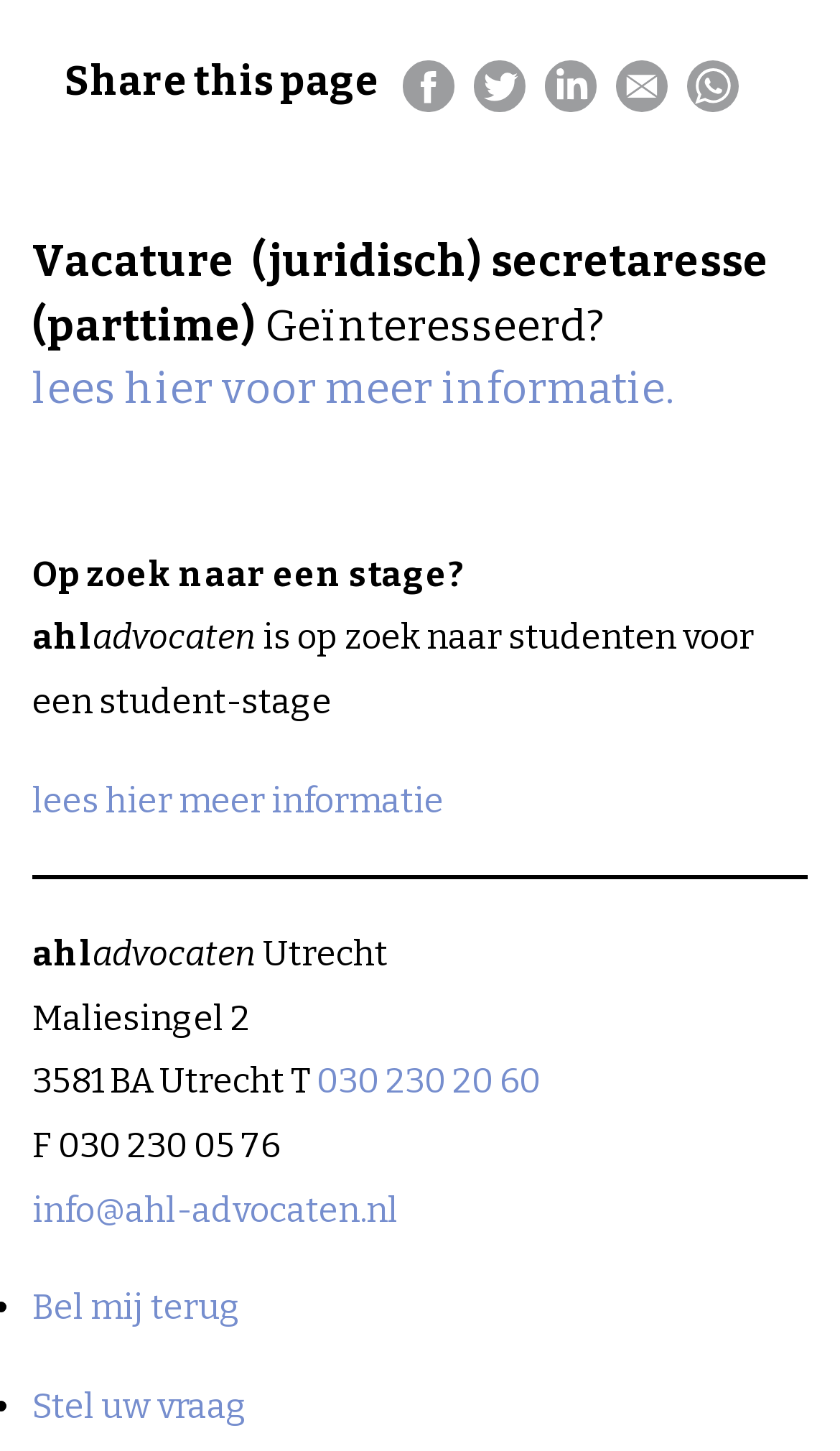Could you locate the bounding box coordinates for the section that should be clicked to accomplish this task: "Send an email to info@ahl-advocaten.nl".

[0.038, 0.819, 0.474, 0.847]